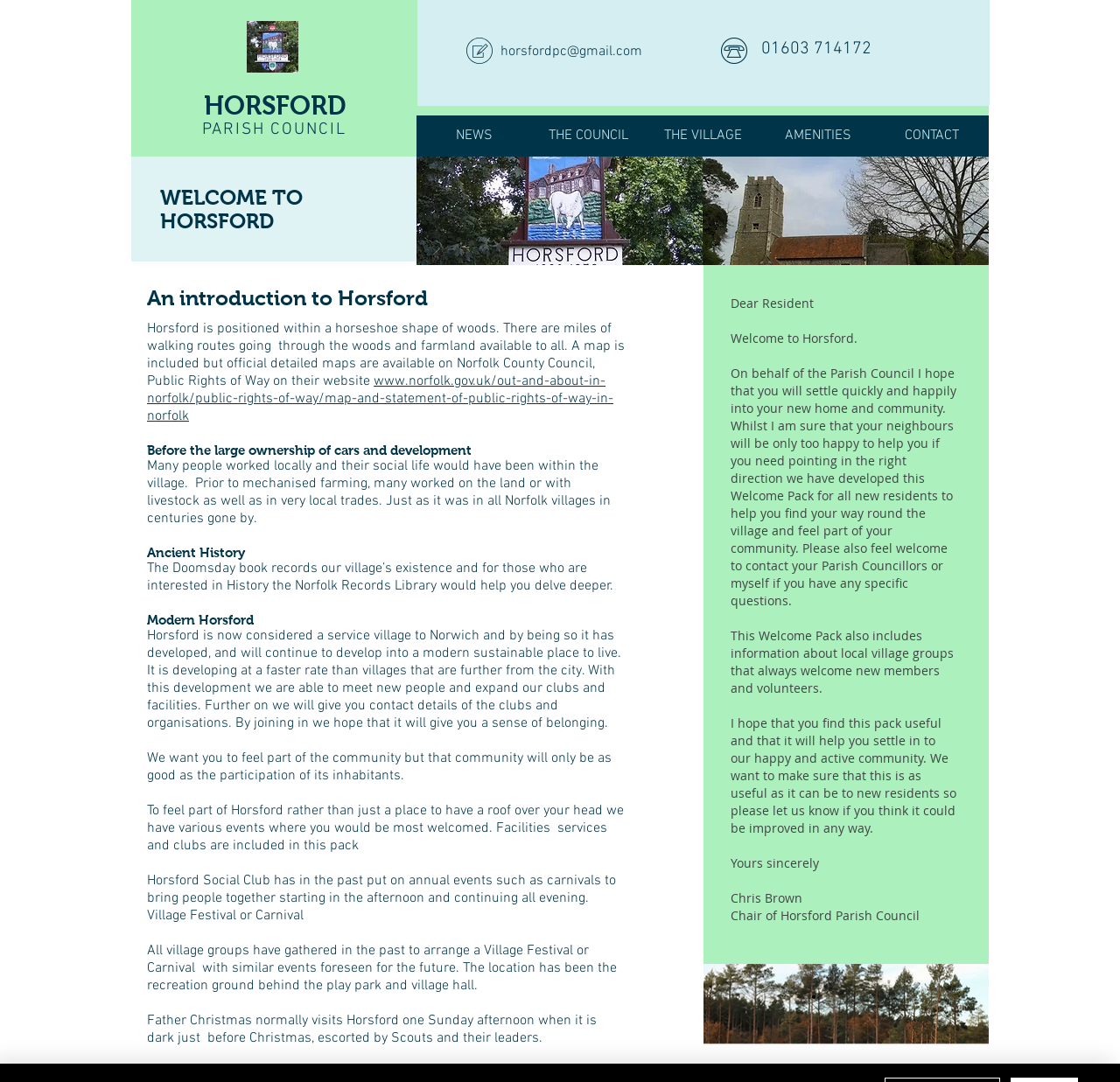Pinpoint the bounding box coordinates of the element you need to click to execute the following instruction: "Check the 'horsfordpc@gmail.com' email link". The bounding box should be represented by four float numbers between 0 and 1, in the format [left, top, right, bottom].

[0.447, 0.04, 0.573, 0.056]